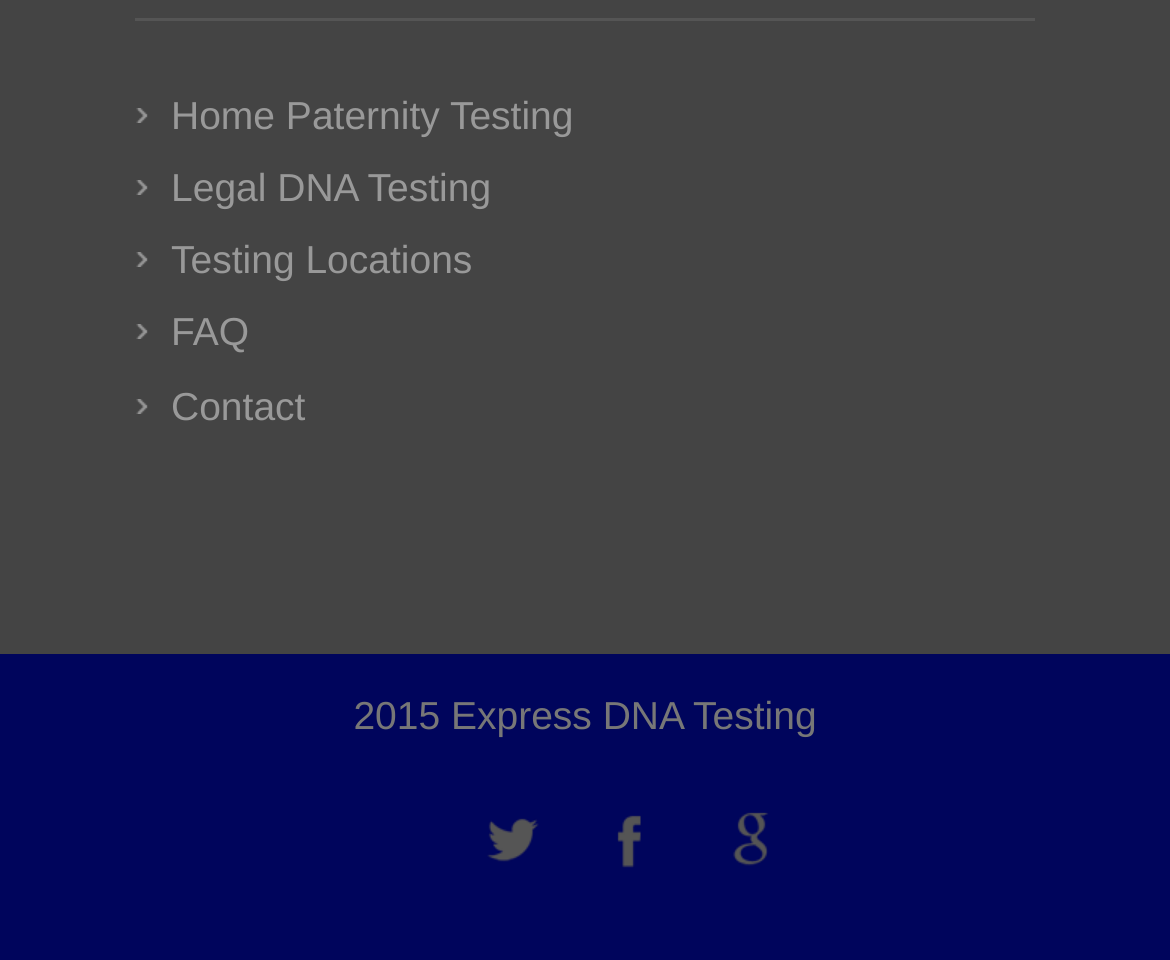Can you find the bounding box coordinates for the UI element given this description: "Google+"? Provide the coordinates as four float numbers between 0 and 1: [left, top, right, bottom].

[0.59, 0.812, 0.692, 0.937]